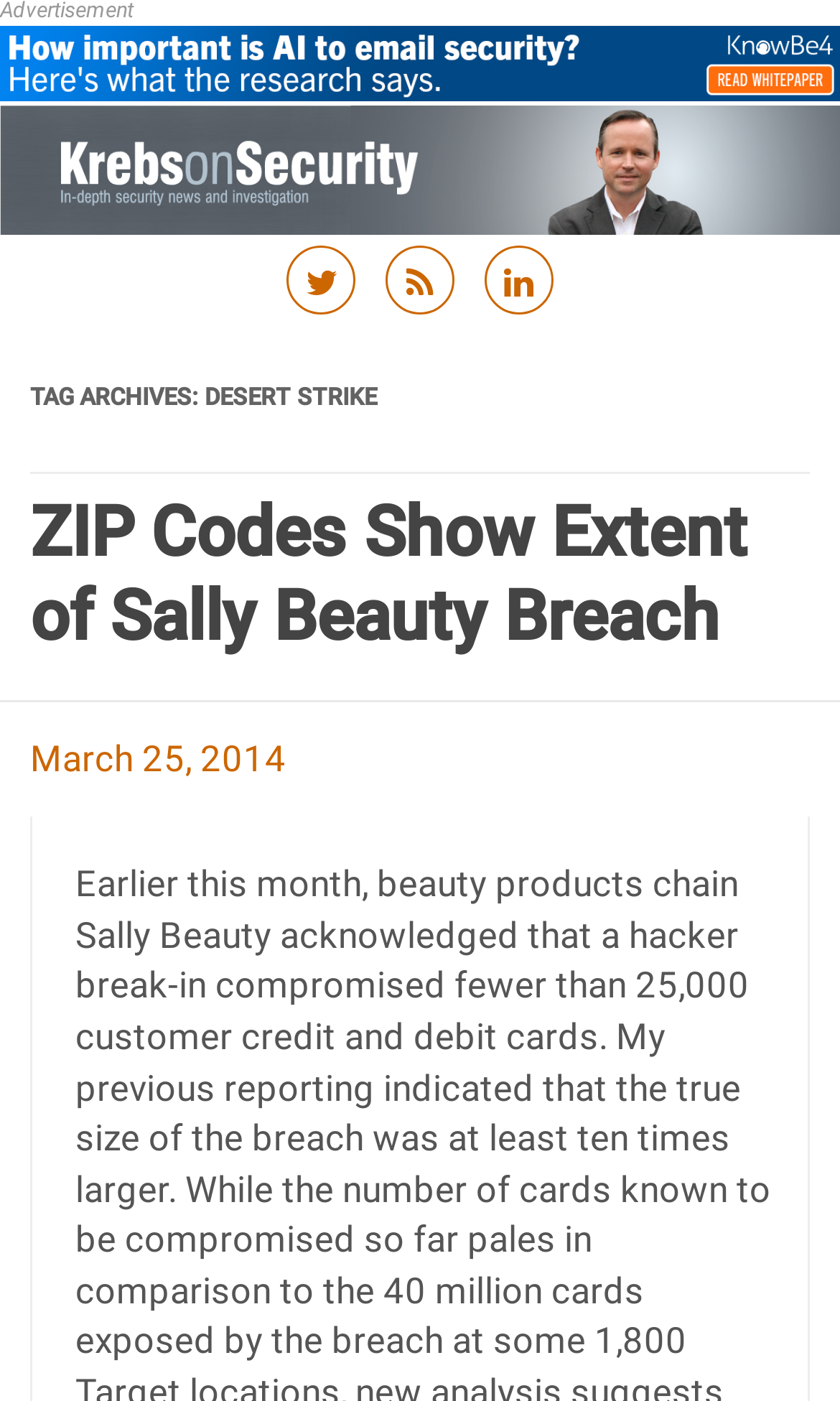Identify the headline of the webpage and generate its text content.

TAG ARCHIVES: DESERT STRIKE